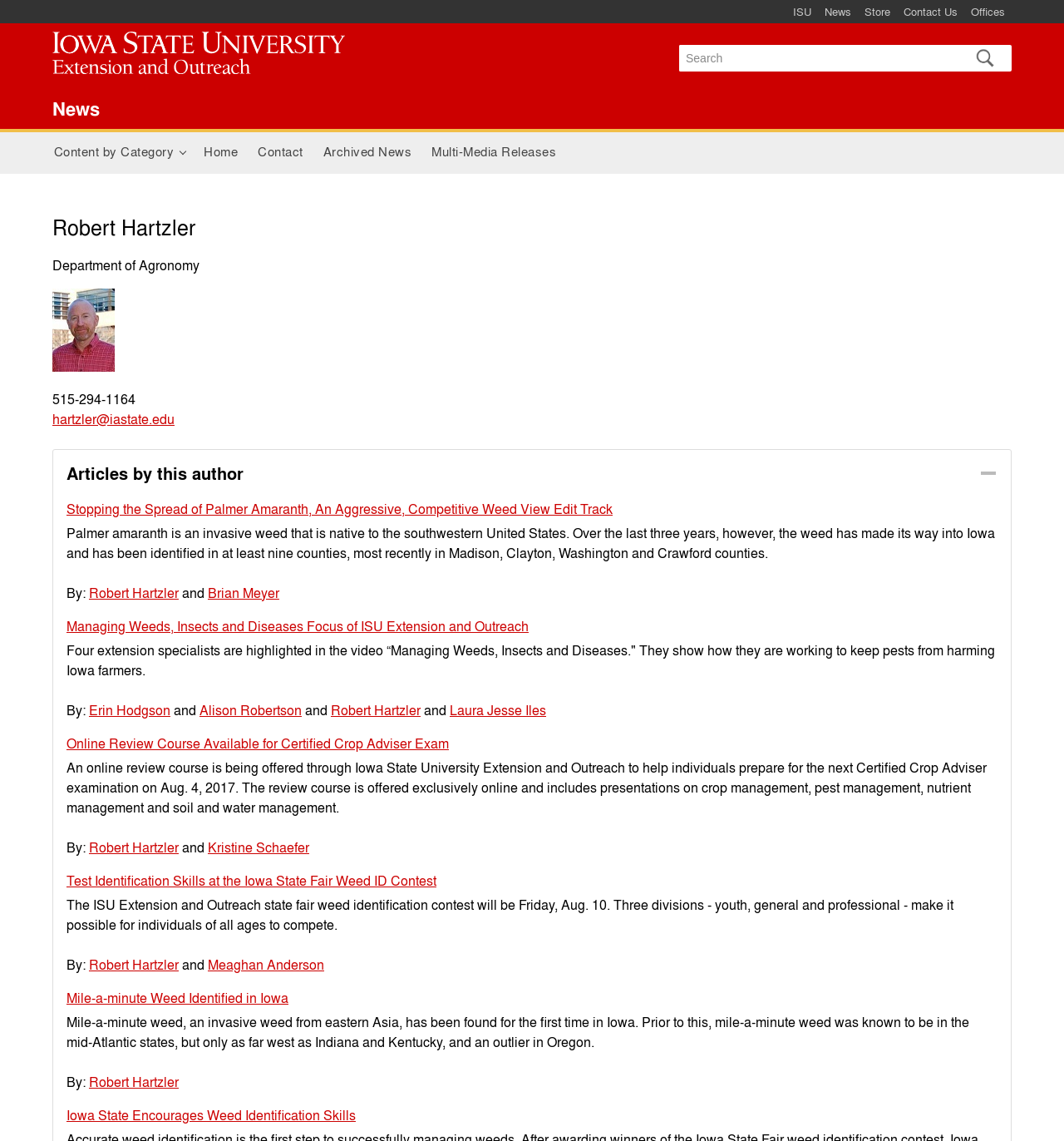Please provide a comprehensive response to the question below by analyzing the image: 
How many articles are listed on the webpage?

The number of articles listed on the webpage can be found by counting the links with titles, such as 'Stopping the Spread of Palmer Amaranth, An Aggressive, Competitive Weed View Edit Track', 'Managing Weeds, Insects and Diseases Focus of ISU Extension and Outreach', and so on. There are 6 such links on the webpage.